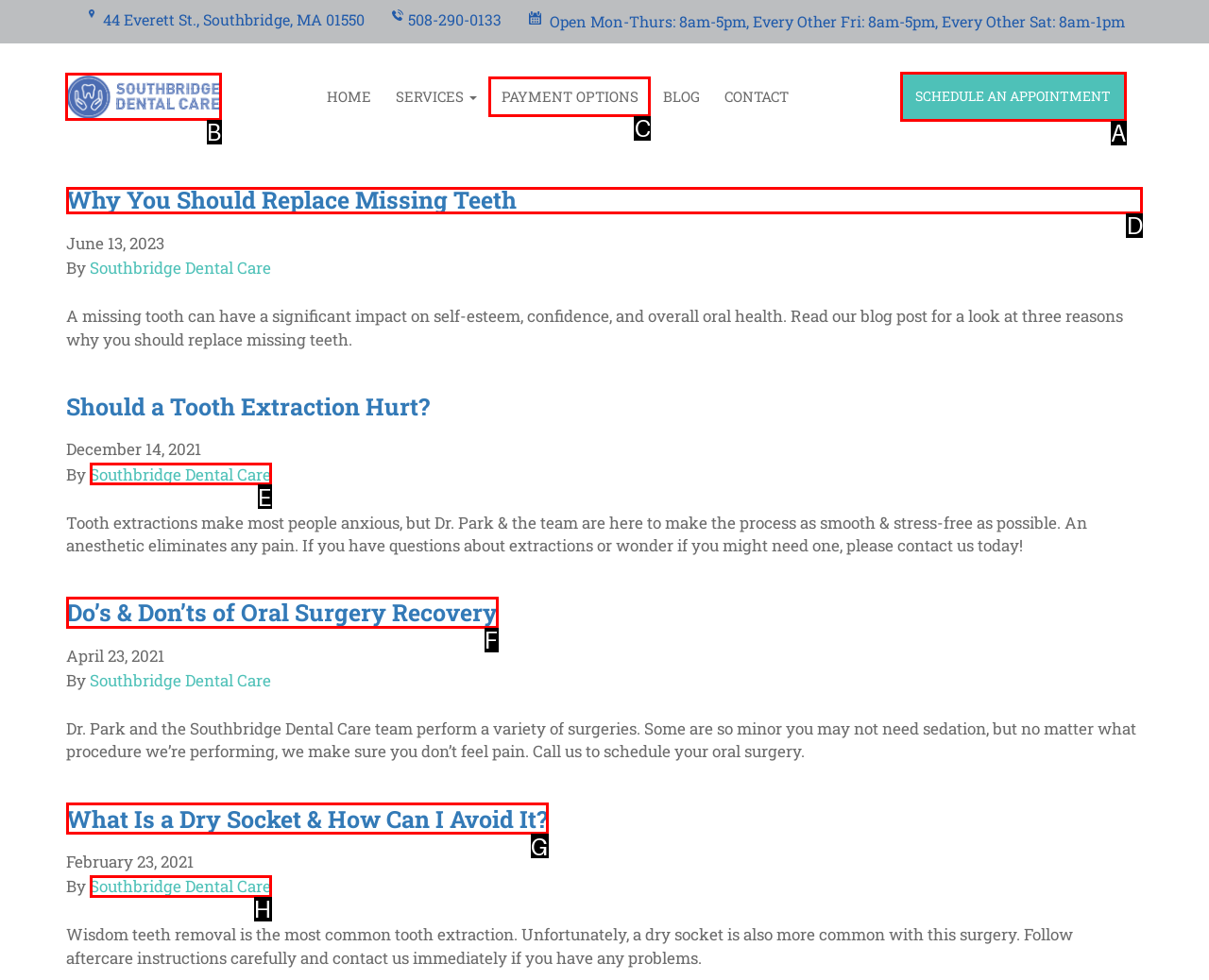Determine the letter of the UI element I should click on to complete the task: View PayPal payment method from the provided choices in the screenshot.

None